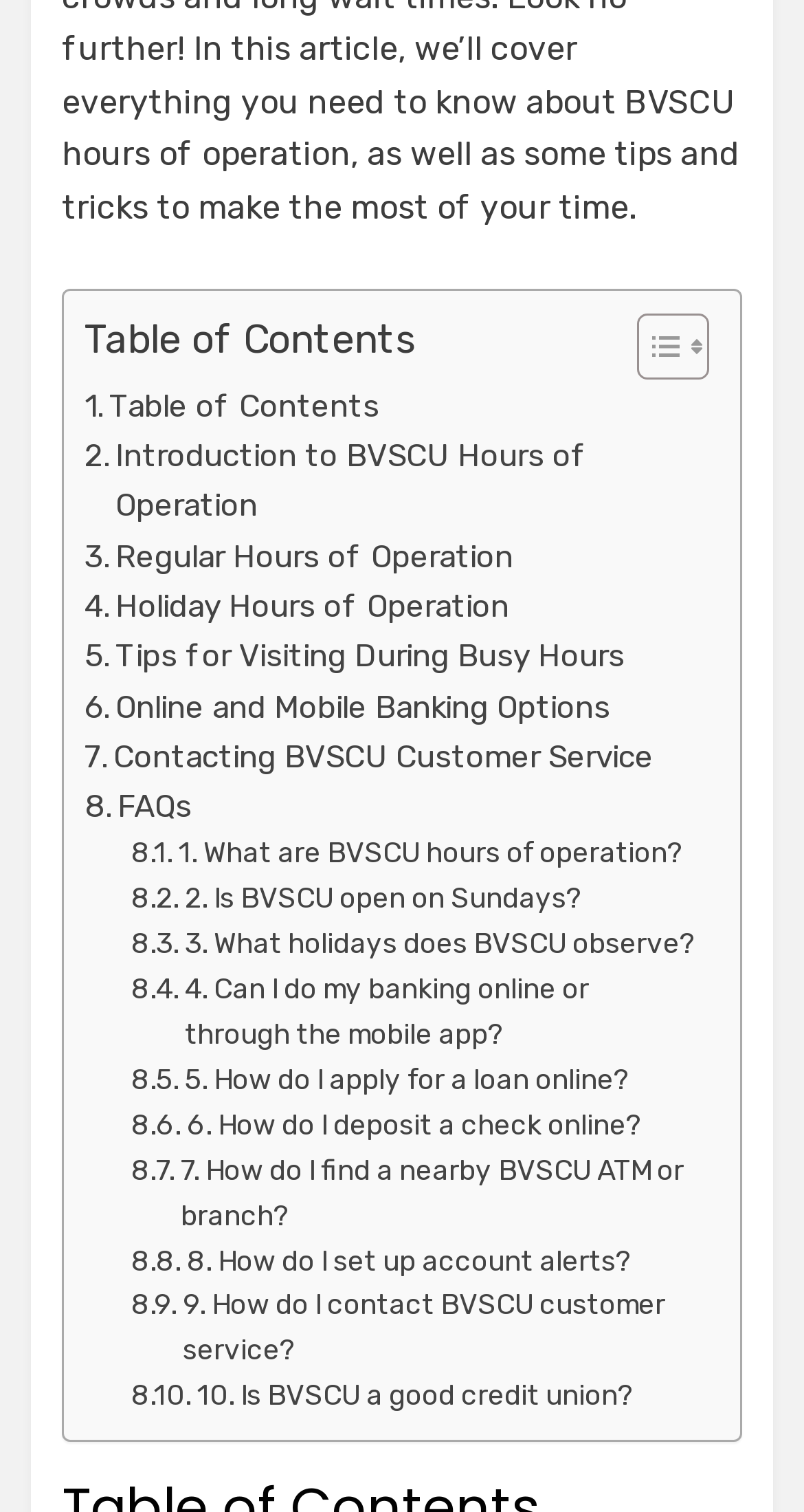Find the bounding box coordinates of the element's region that should be clicked in order to follow the given instruction: "Read 1. What are BVSCU hours of operation?". The coordinates should consist of four float numbers between 0 and 1, i.e., [left, top, right, bottom].

[0.164, 0.55, 0.85, 0.58]